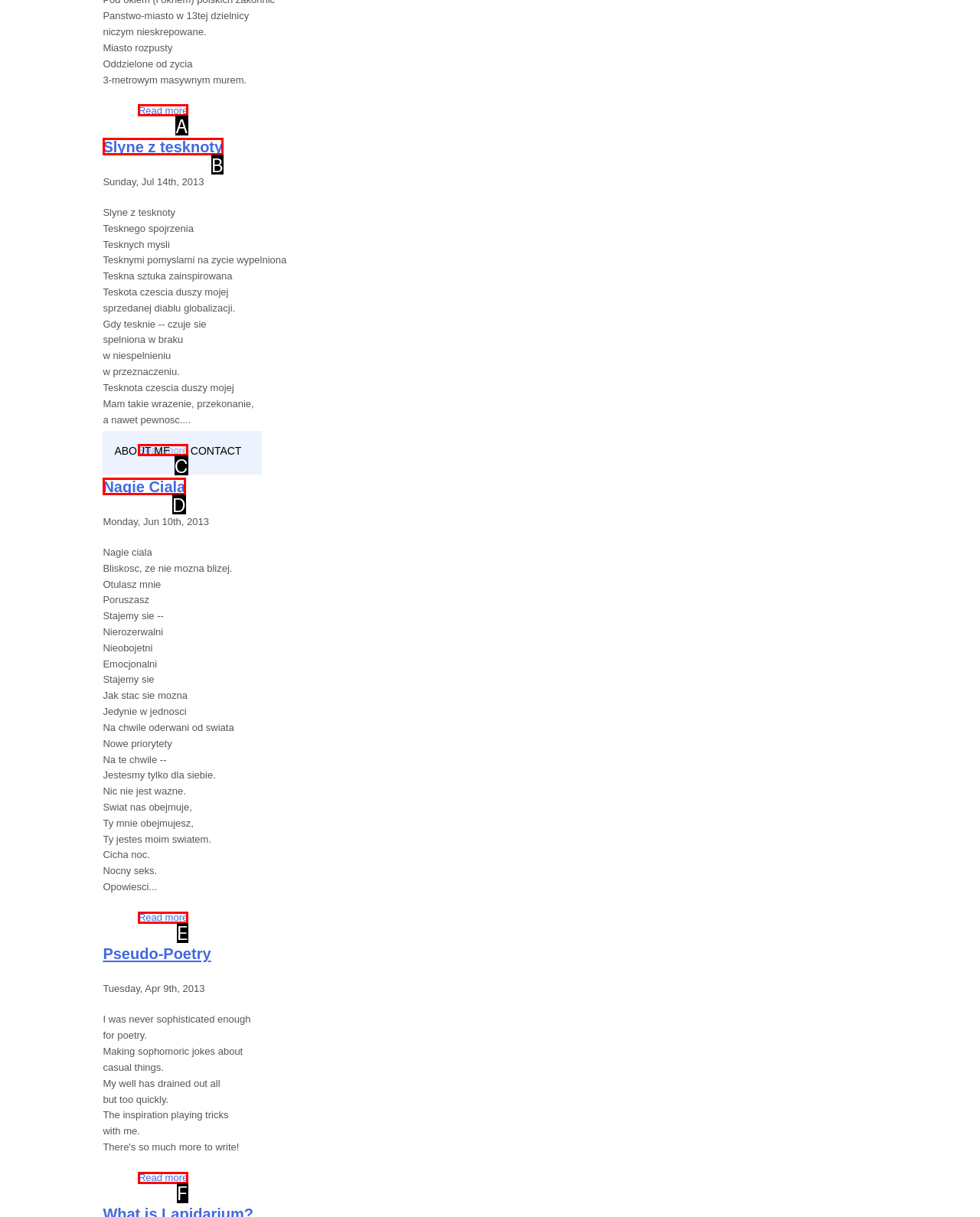Find the HTML element that corresponds to the description: Read more about Nagie Ciala. Indicate your selection by the letter of the appropriate option.

E